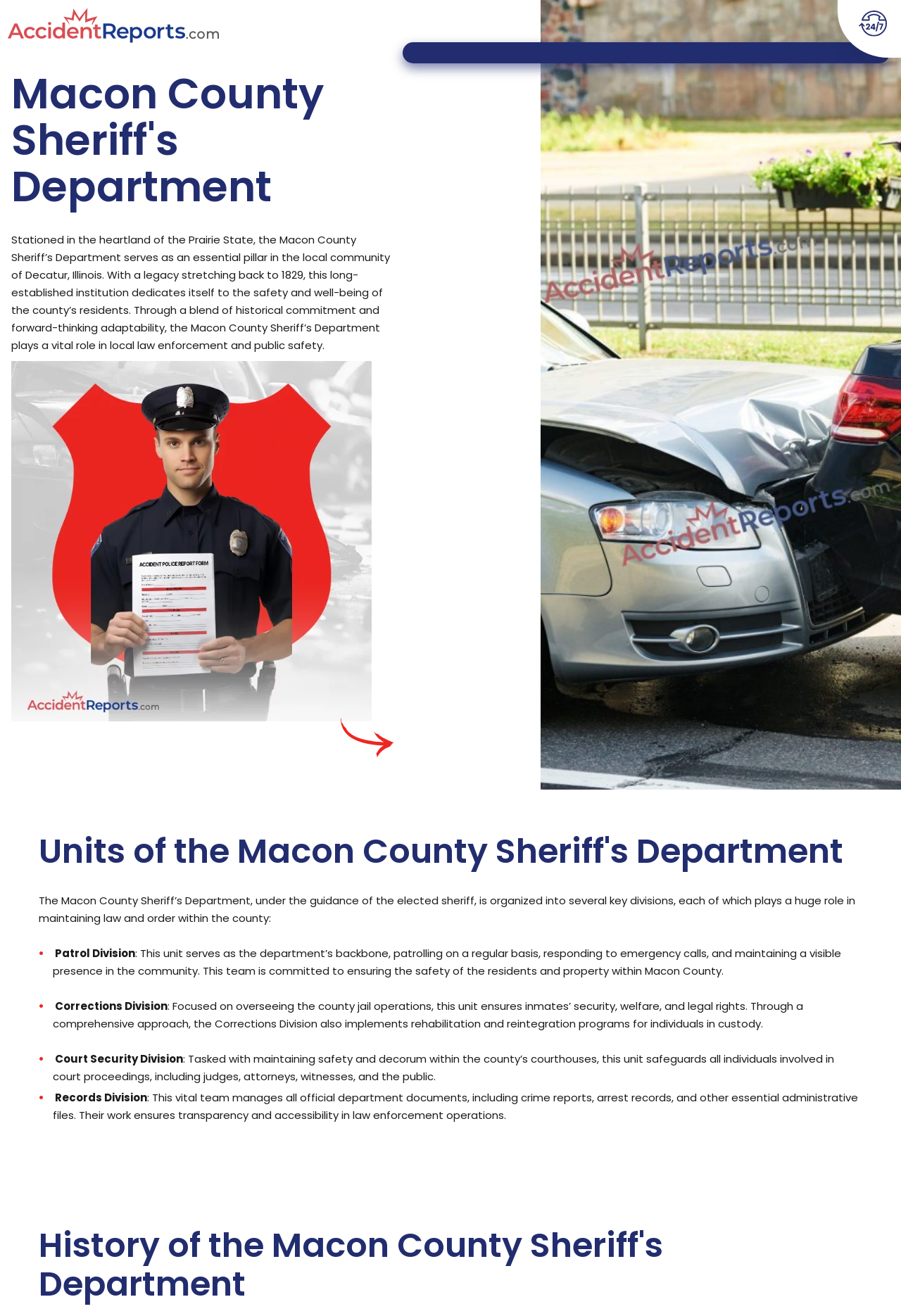Answer in one word or a short phrase: 
What is the purpose of the Records Division?

Managing official department documents